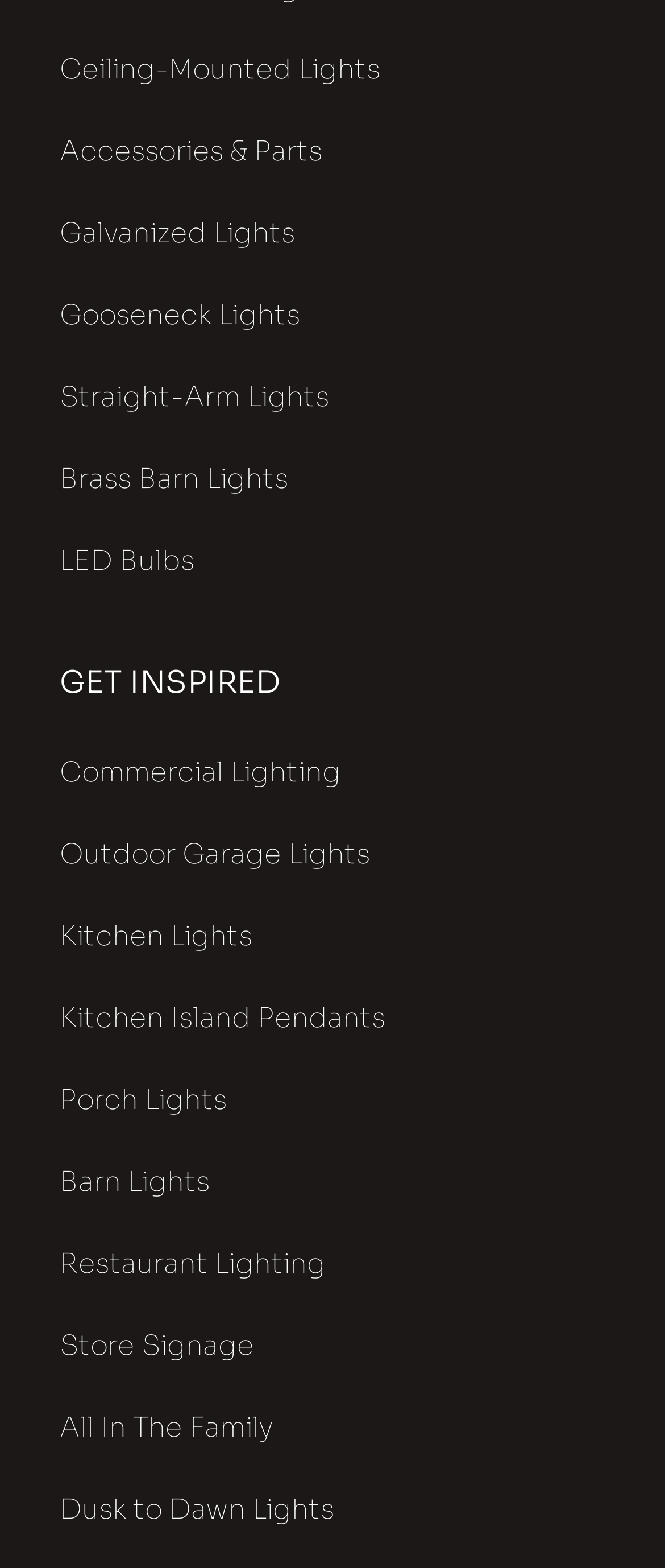Identify the bounding box coordinates for the element you need to click to achieve the following task: "Browse Ceiling-Mounted Lights". Provide the bounding box coordinates as four float numbers between 0 and 1, in the form [left, top, right, bottom].

[0.09, 0.027, 0.572, 0.062]